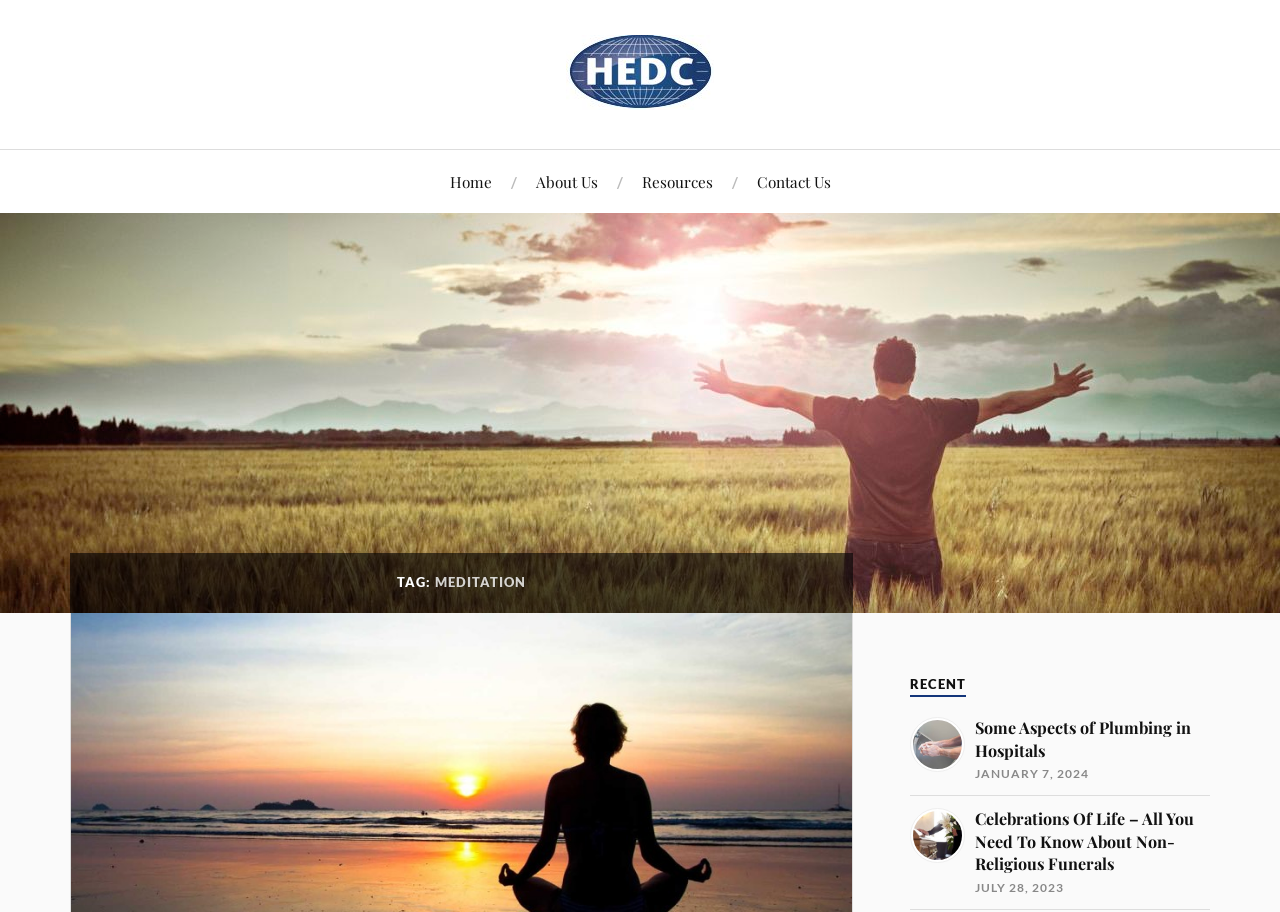What is the name of the center?
Identify the answer in the screenshot and reply with a single word or phrase.

Harvard ED Center